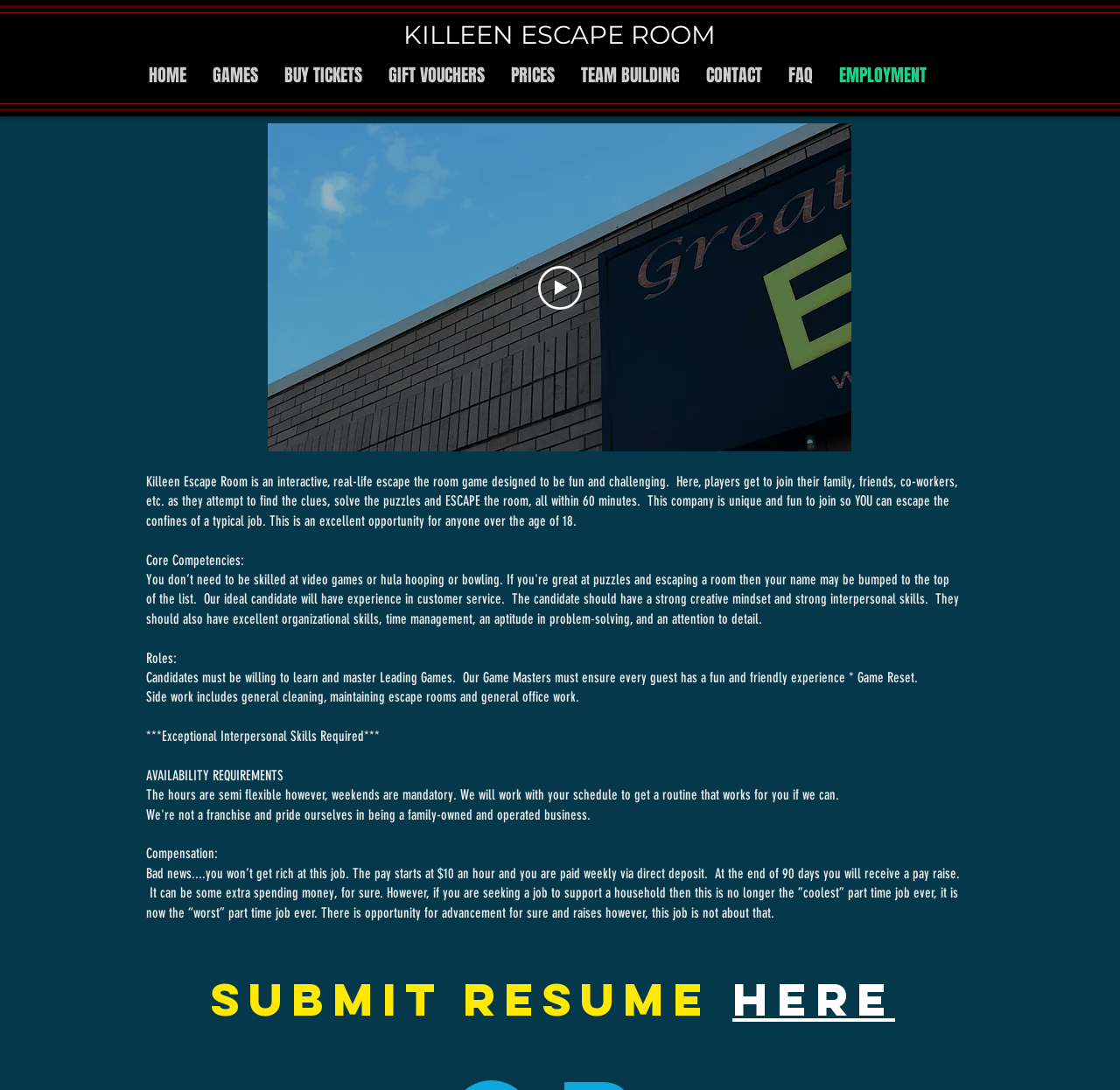What is the mandatory work schedule for this job?
Please provide a single word or phrase in response based on the screenshot.

Weekends